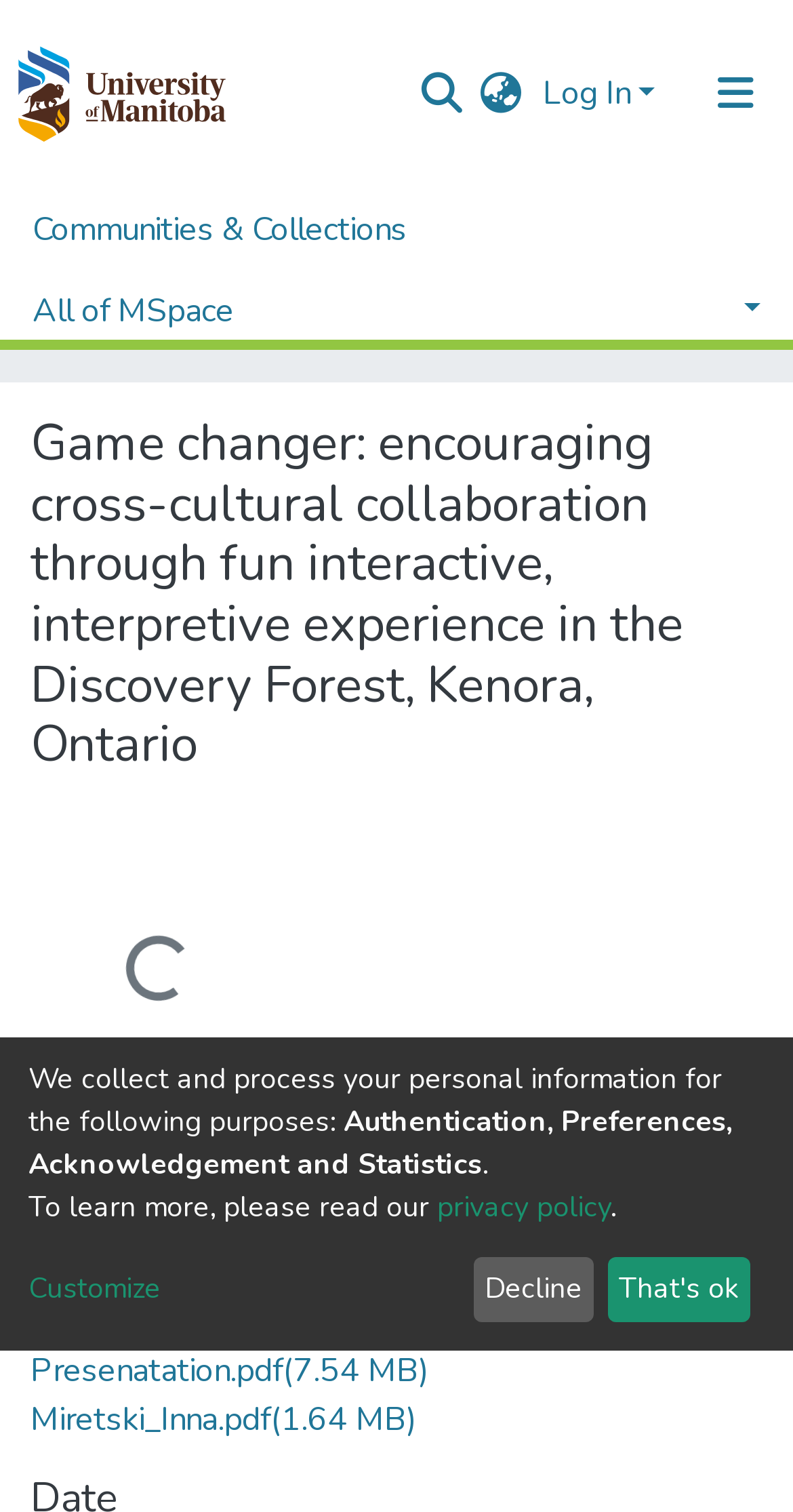Elaborate on the webpage's design and content in a detailed caption.

The webpage appears to be a research paper or academic article page. At the top, there is a navigation bar with a repository logo on the left, a search bar in the middle, and a language switch button and a log-in button on the right. Below the navigation bar, there is a main navigation bar with links to "Communities & Collections", "All of MSpace", and "Statistics".

The main content of the page is divided into two sections. The top section has a heading that reads "Game changer: encouraging cross-cultural collaboration through fun interactive, interpretive experience in the Discovery Forest, Kenora, Ontario". Below the heading, there is a status indicator that displays the text "Loading...".

The bottom section has a heading that reads "Files" and lists three downloadable files: "Miretski_Inna Appendix C Story Tab.xlsx", "Miretski_Inna Appendix C Prototype Presenatation.pdf", and "Miretski_Inna.pdf". 

On the right side of the page, there is a notice about personal information collection and processing, with links to a privacy policy and a "Customize" button. Below the notice, there are two buttons: "Decline" and "That's ok".